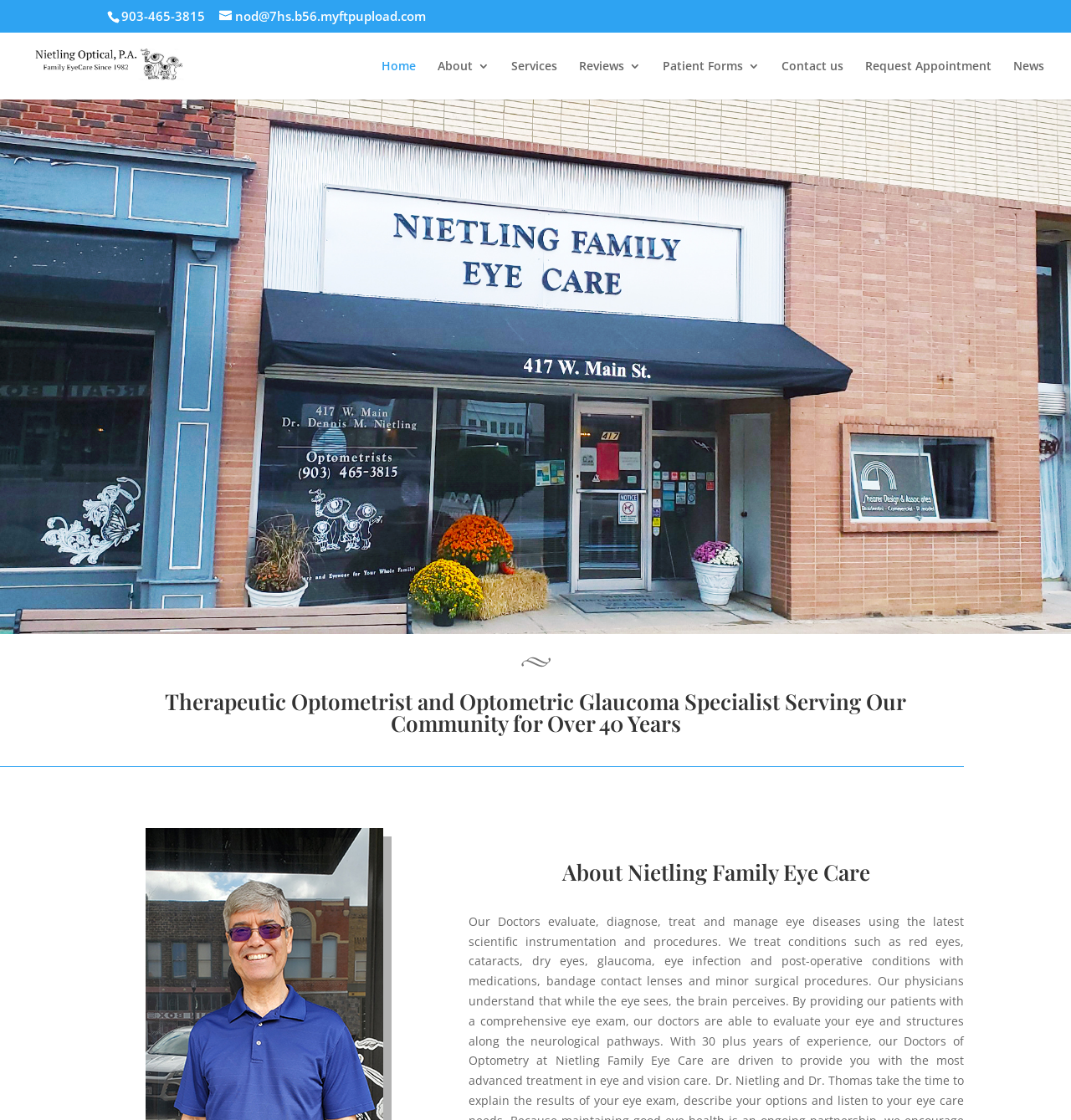Please find the bounding box coordinates of the section that needs to be clicked to achieve this instruction: "Visit the company website".

None